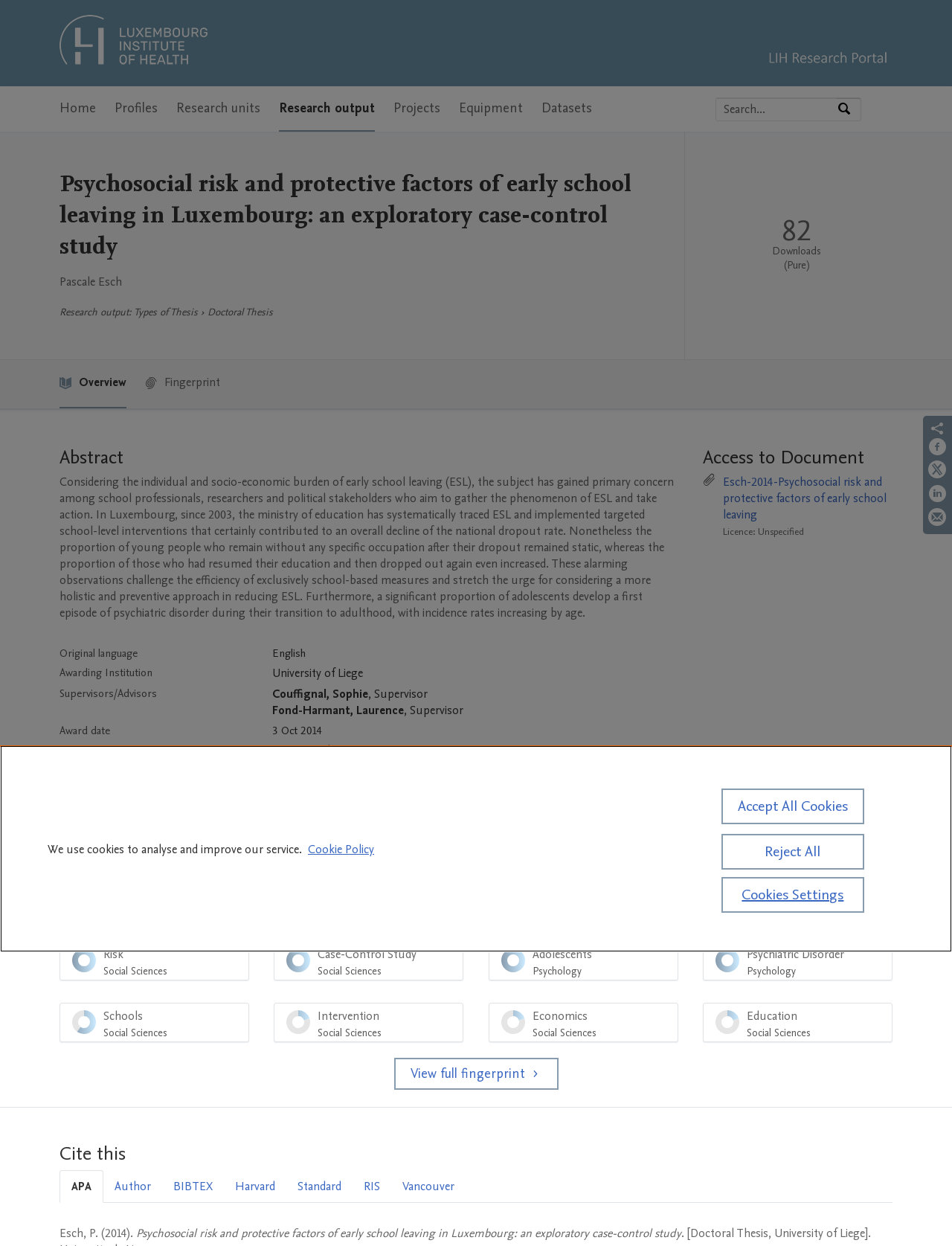What is the name of the institution that awarded the doctoral thesis?
Based on the screenshot, provide a one-word or short-phrase response.

University of Liege